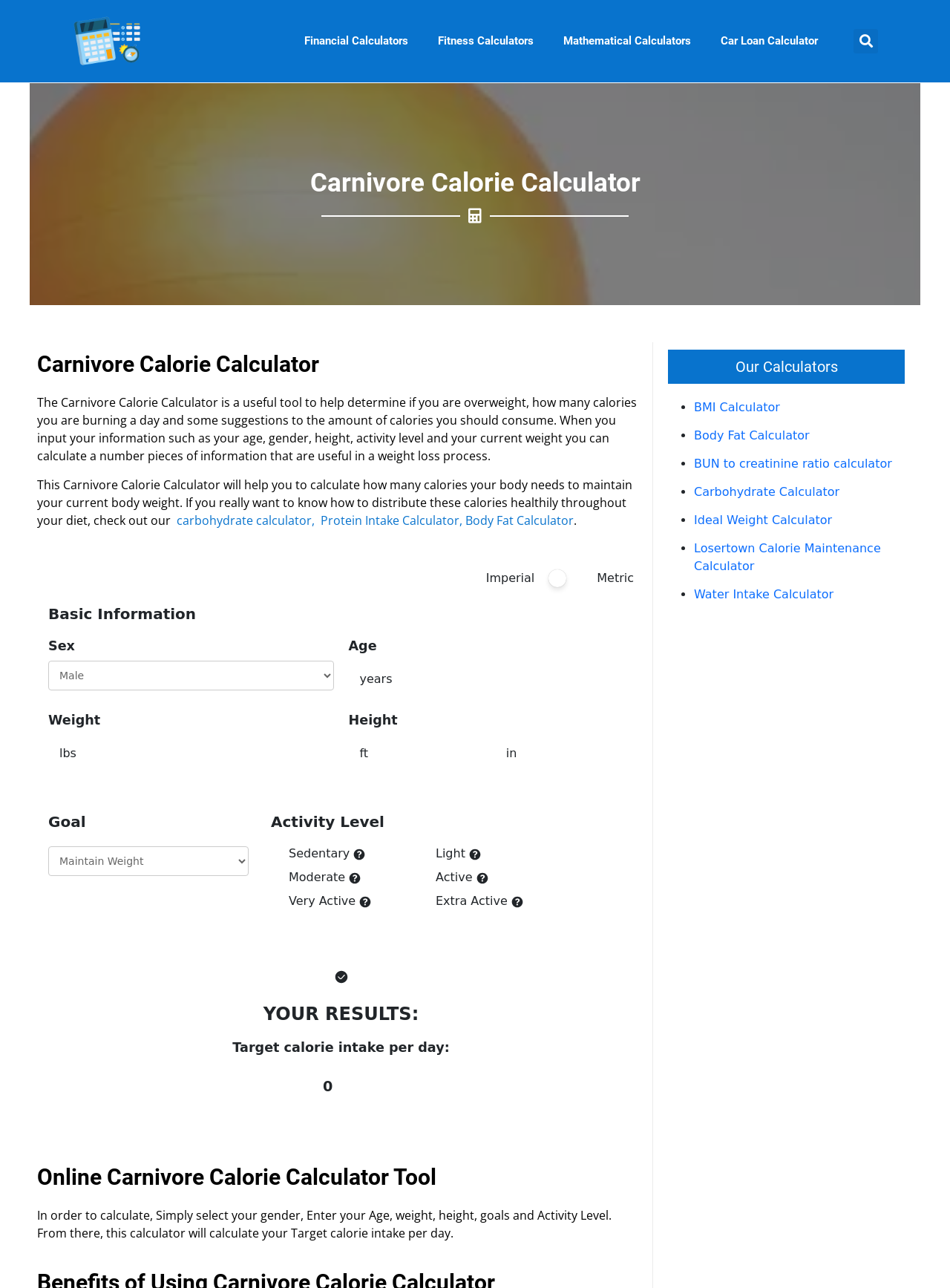Can you specify the bounding box coordinates of the area that needs to be clicked to fulfill the following instruction: "Select 'Metric' unit"?

[0.628, 0.443, 0.667, 0.454]